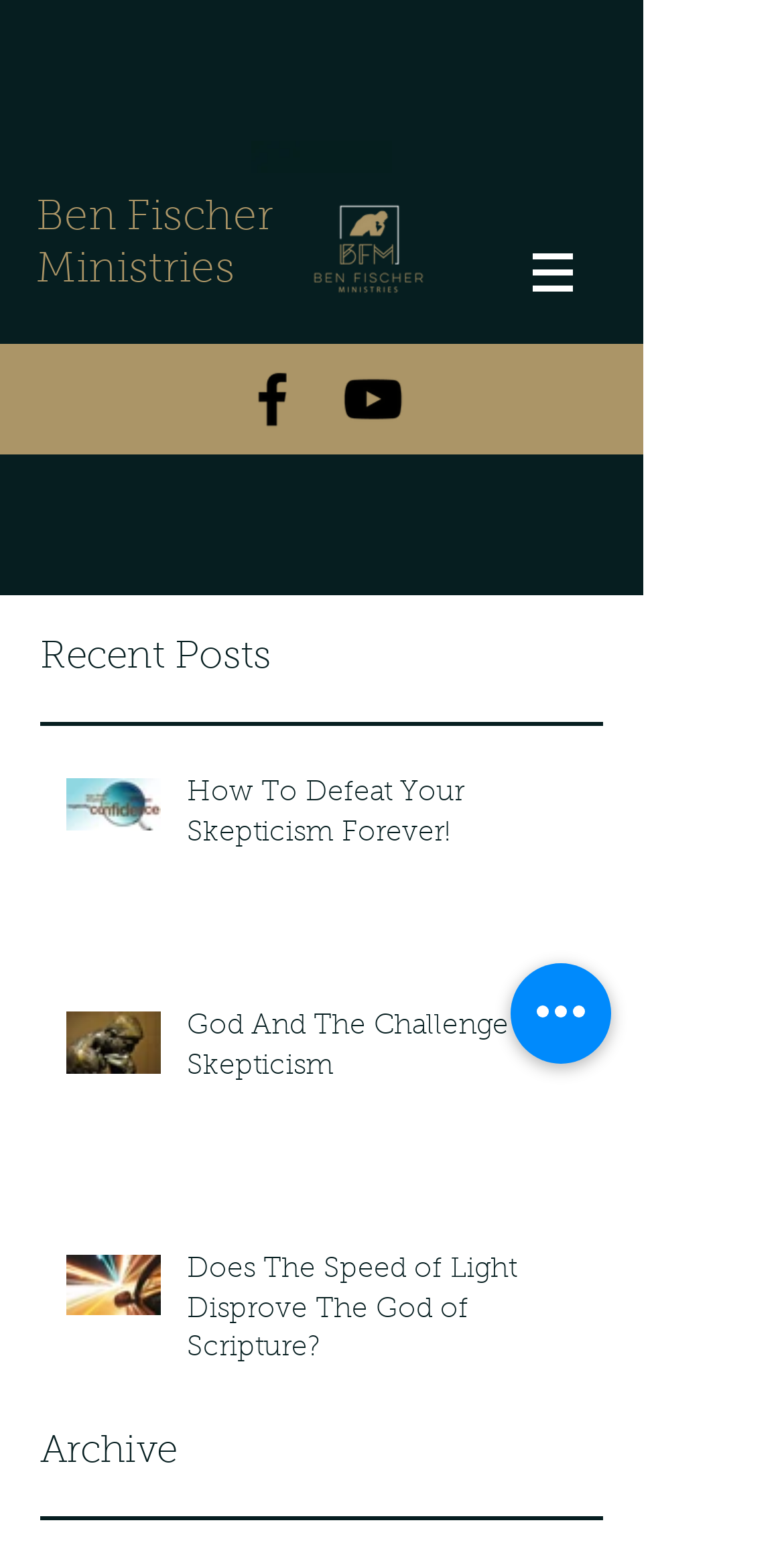Identify the bounding box coordinates of the clickable region required to complete the instruction: "View recent posts". The coordinates should be given as four float numbers within the range of 0 and 1, i.e., [left, top, right, bottom].

[0.051, 0.415, 0.346, 0.44]